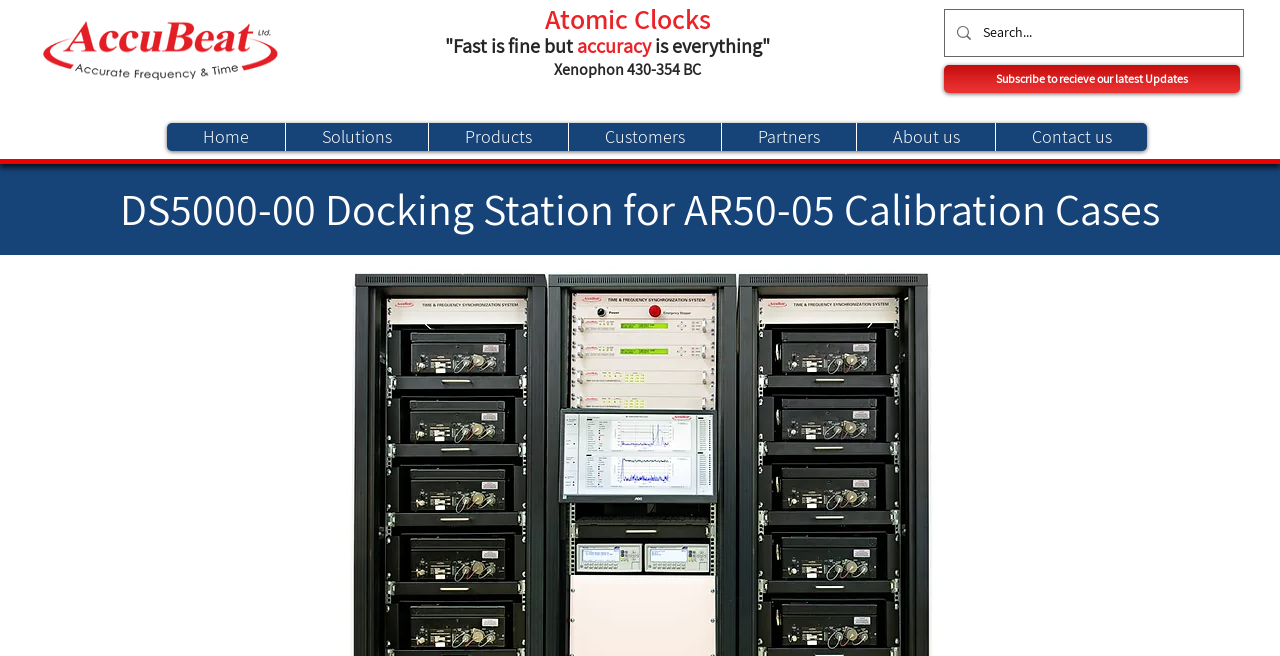Determine the bounding box coordinates of the clickable region to carry out the instruction: "View cart".

None